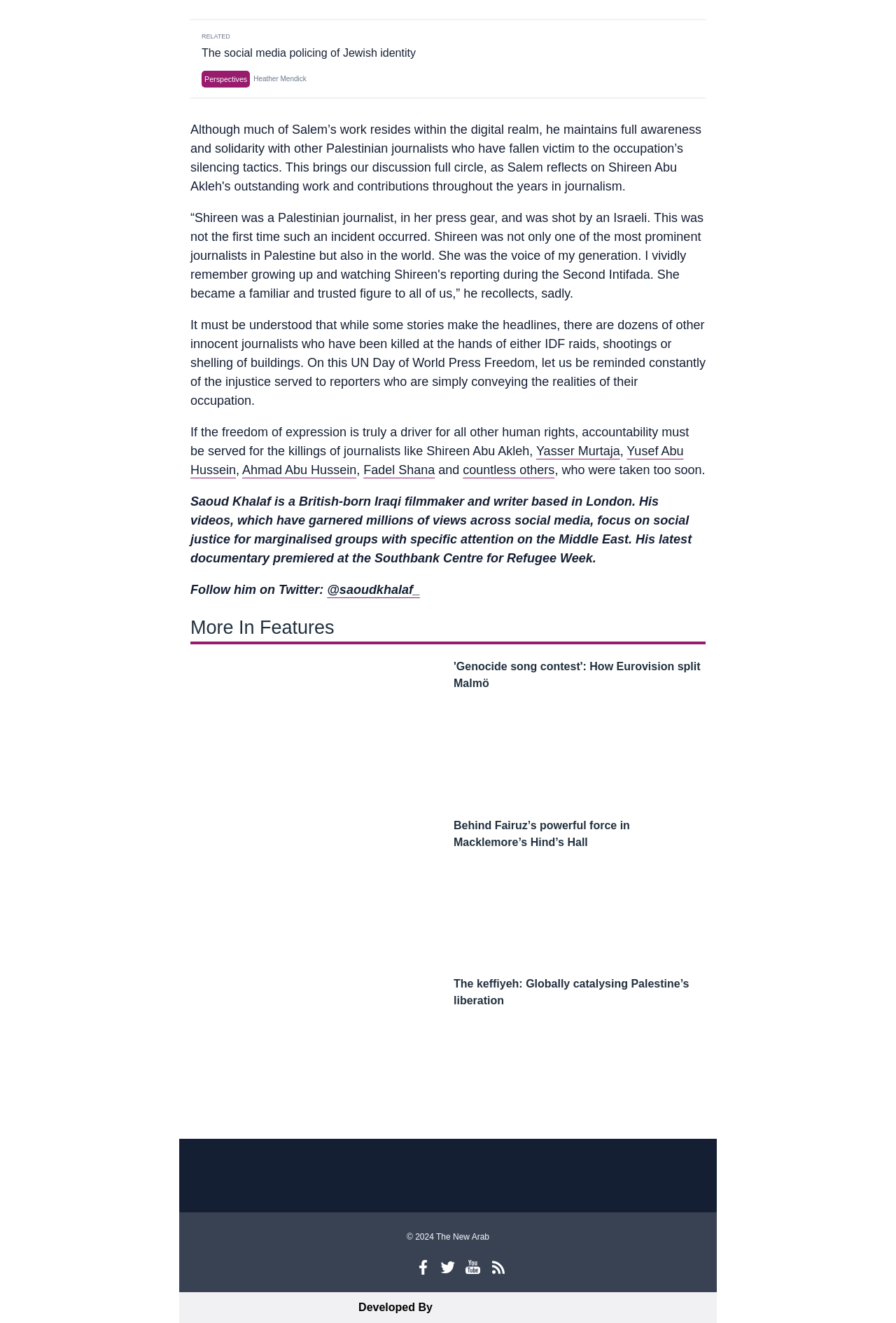Determine the bounding box coordinates for the element that should be clicked to follow this instruction: "Visit The New Arab homepage". The coordinates should be given as four float numbers between 0 and 1, in the format [left, top, right, bottom].

[0.441, 0.874, 0.559, 0.906]